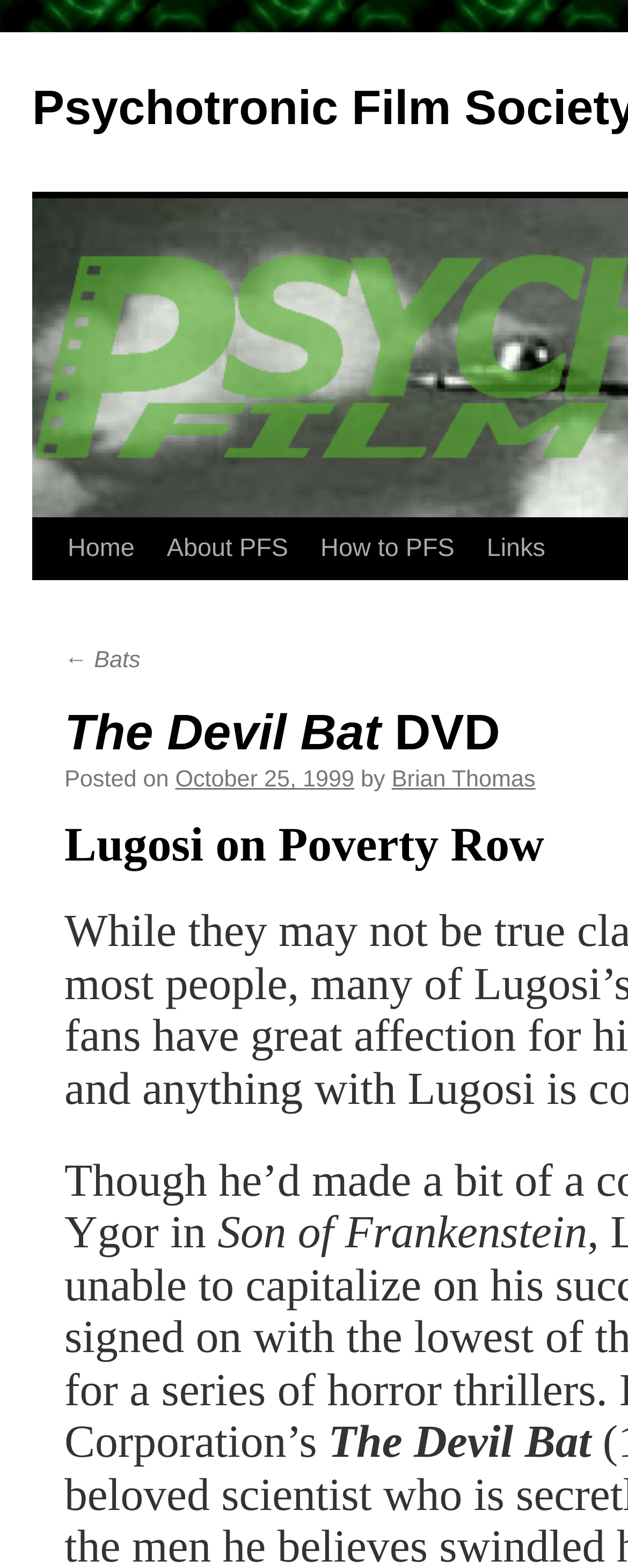Identify the main heading of the webpage and provide its text content.

The Devil Bat DVD